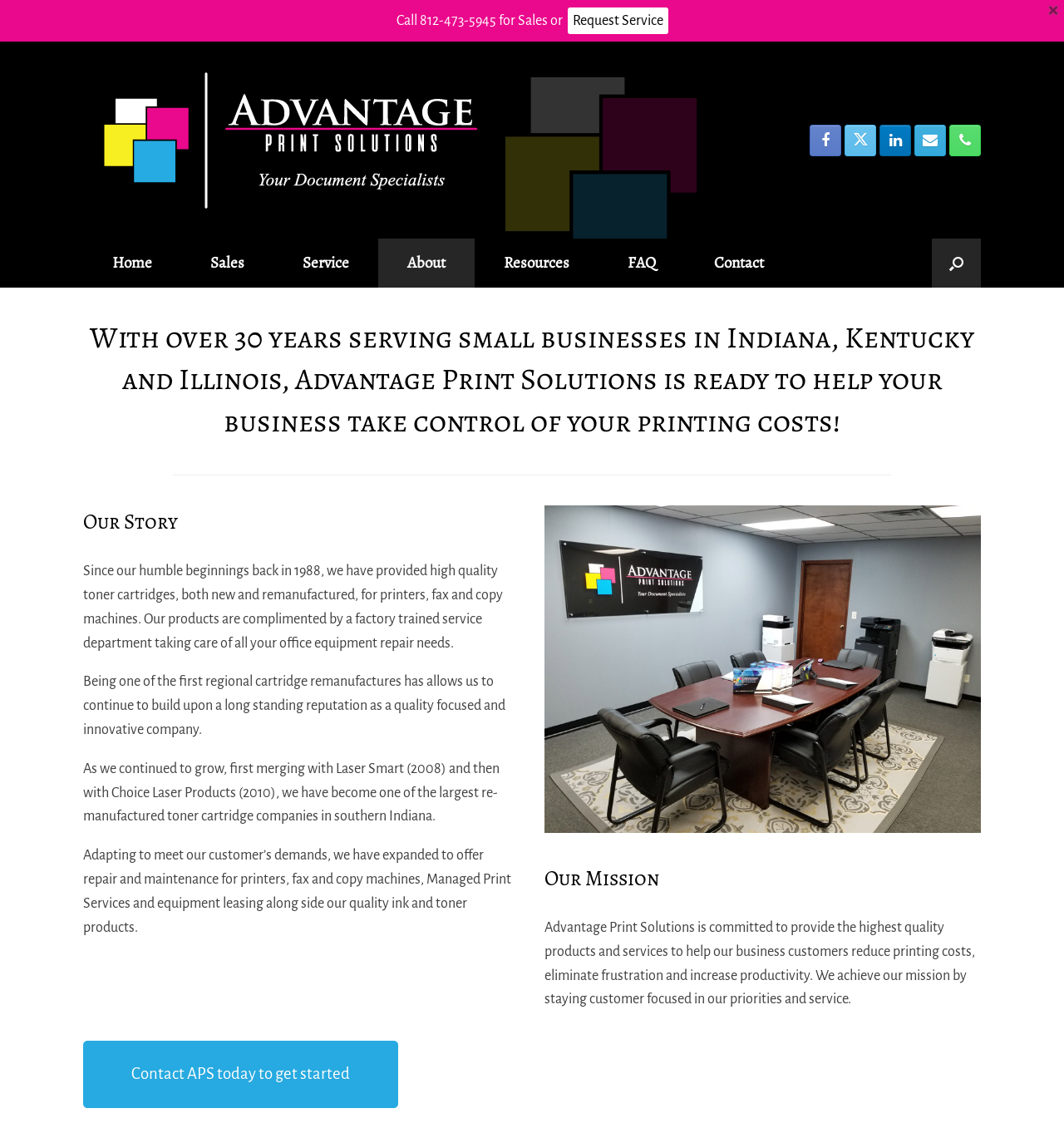Provide the bounding box coordinates of the area you need to click to execute the following instruction: "Call for sales".

[0.372, 0.012, 0.529, 0.025]